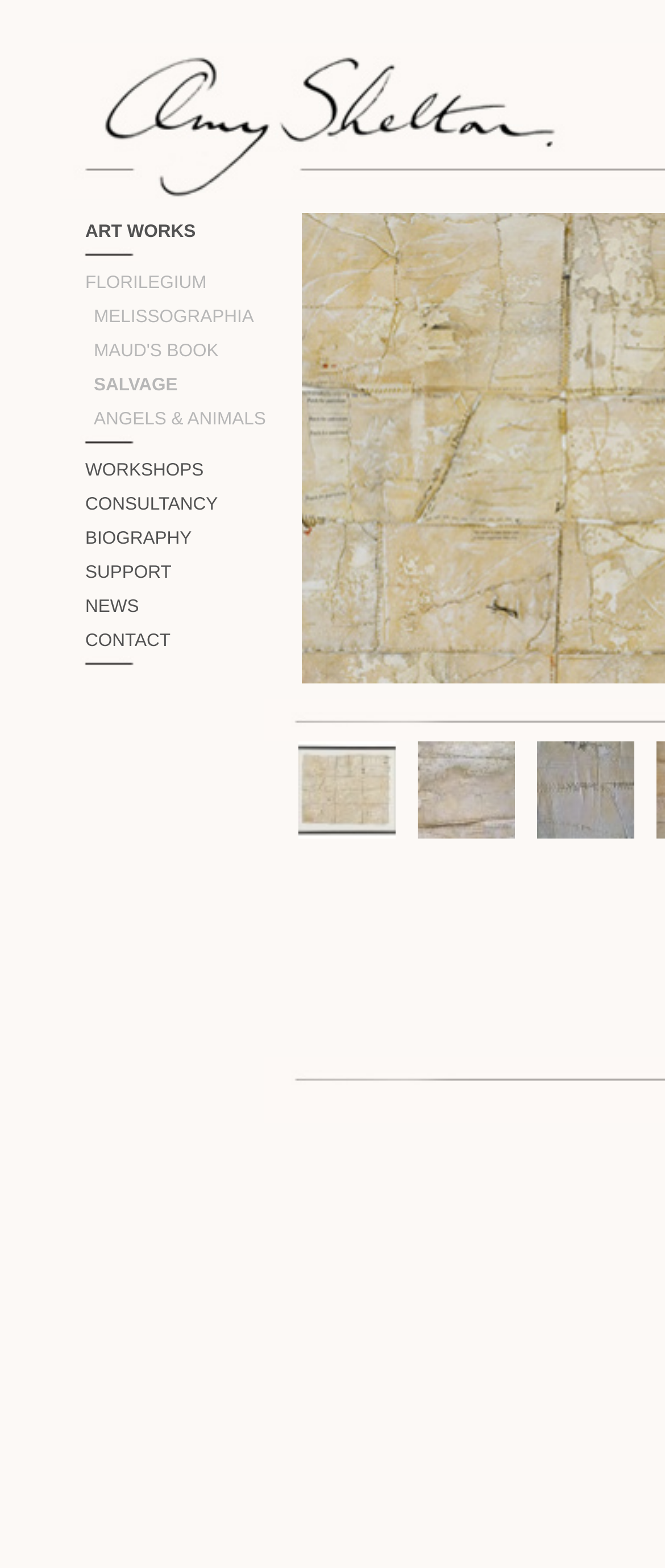Determine the bounding box coordinates for the UI element with the following description: "ANGELS & ANIMALS". The coordinates should be four float numbers between 0 and 1, represented as [left, top, right, bottom].

[0.141, 0.261, 0.4, 0.274]